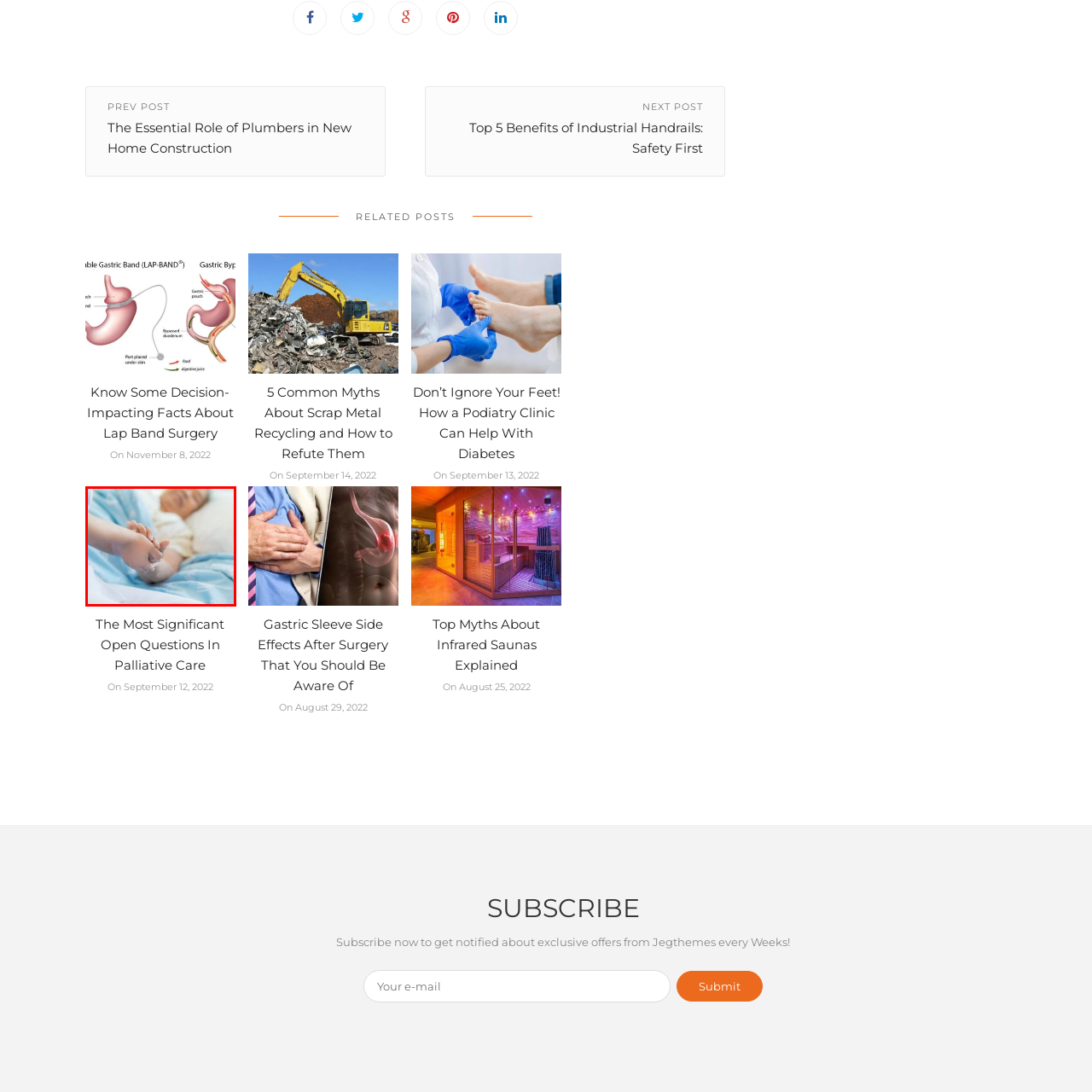Describe in detail the visual content enclosed by the red bounding box.

The image captures a compassionate moment in a healthcare setting, highlighting the gentle care provided to a patient. A caregiver’s hand is shown softly holding the hand of an elderly person lying in a bed, suggesting a nurturing relationship and support. The background features a light blue blanket, creating a calm and serene atmosphere that reflects comfort and tranquility. This scene is likely representative of palliative care, focusing on providing emotional and physical support to individuals facing serious illnesses.